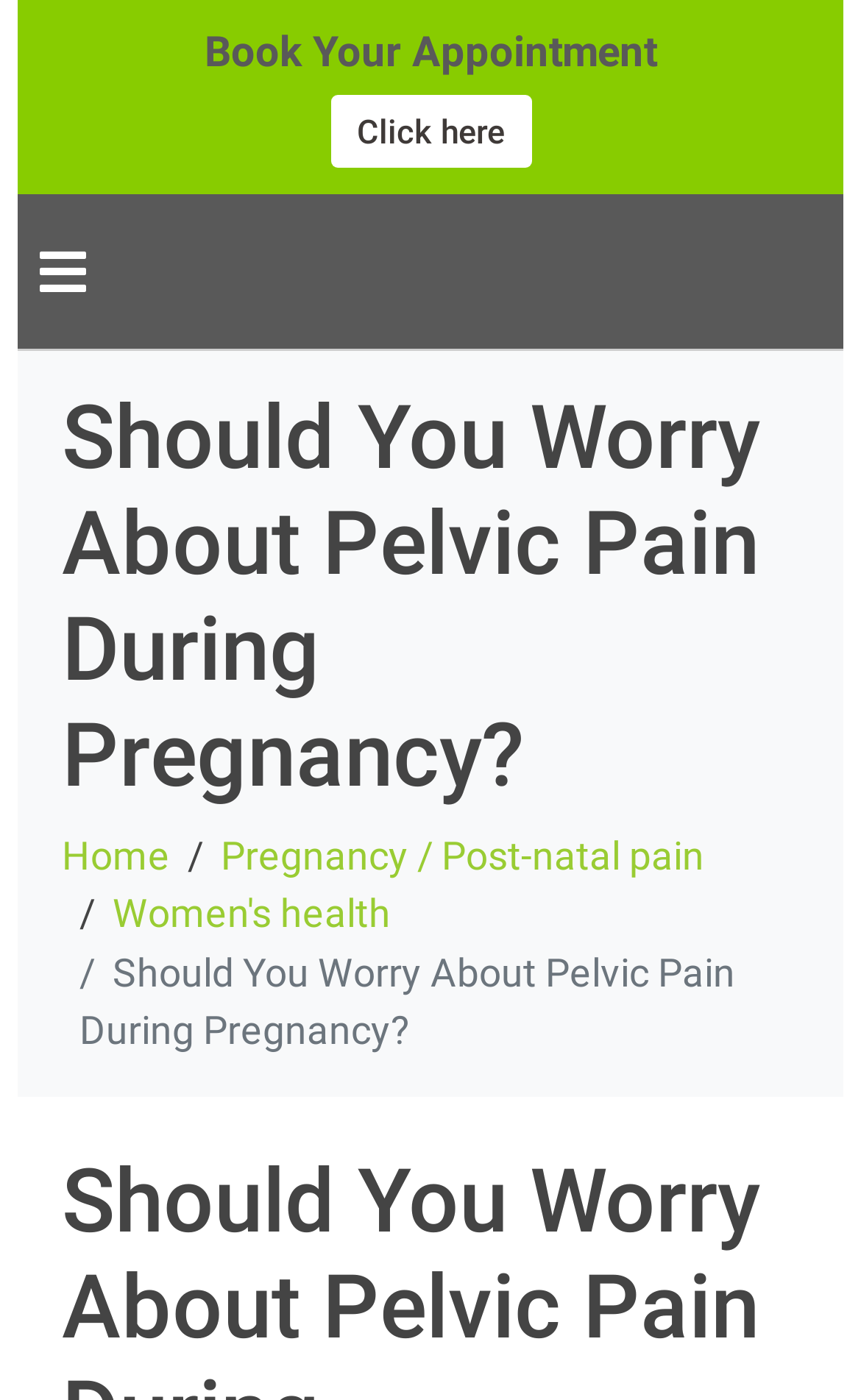Detail the various sections and features present on the webpage.

The webpage is about pelvic pain during pregnancy, with a reassuring tone. At the top, there is a heading "Book Your Appointment" with a call-to-action link "Click here" positioned to its right. Below this, there is a prominent heading "Should You Worry About Pelvic Pain During Pregnancy?" which is the main topic of the webpage. 

On the left side, there are three links: "Home", "Pregnancy / Post-natal pain", and "Women's health", which seem to be navigation links. Below these links, there is a static text that repeats the main topic "Should You Worry About Pelvic Pain During Pregnancy?", which likely serves as an introduction or summary to the content that follows.